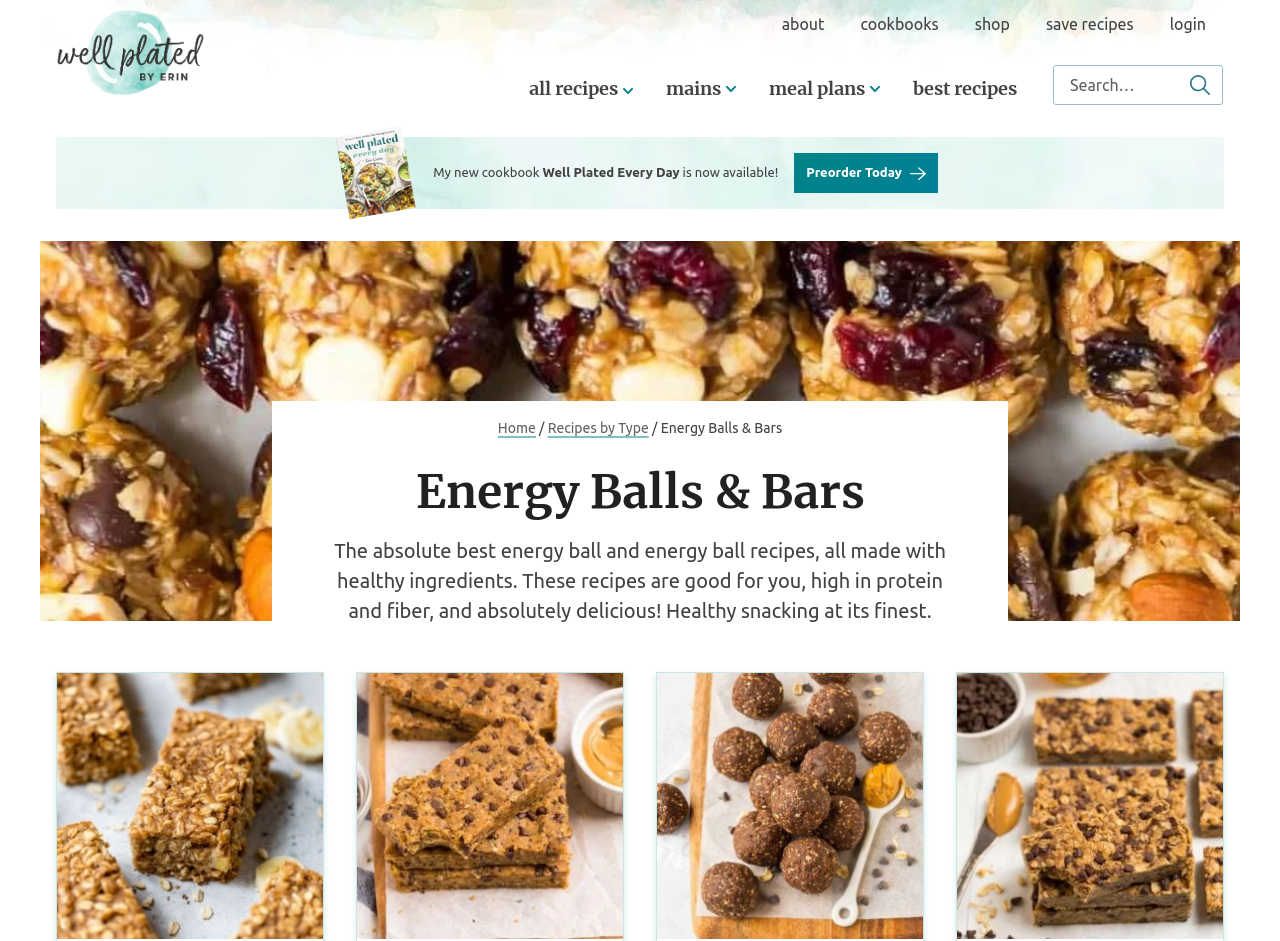Determine the bounding box coordinates of the clickable region to carry out the instruction: "Go to Home page".

None